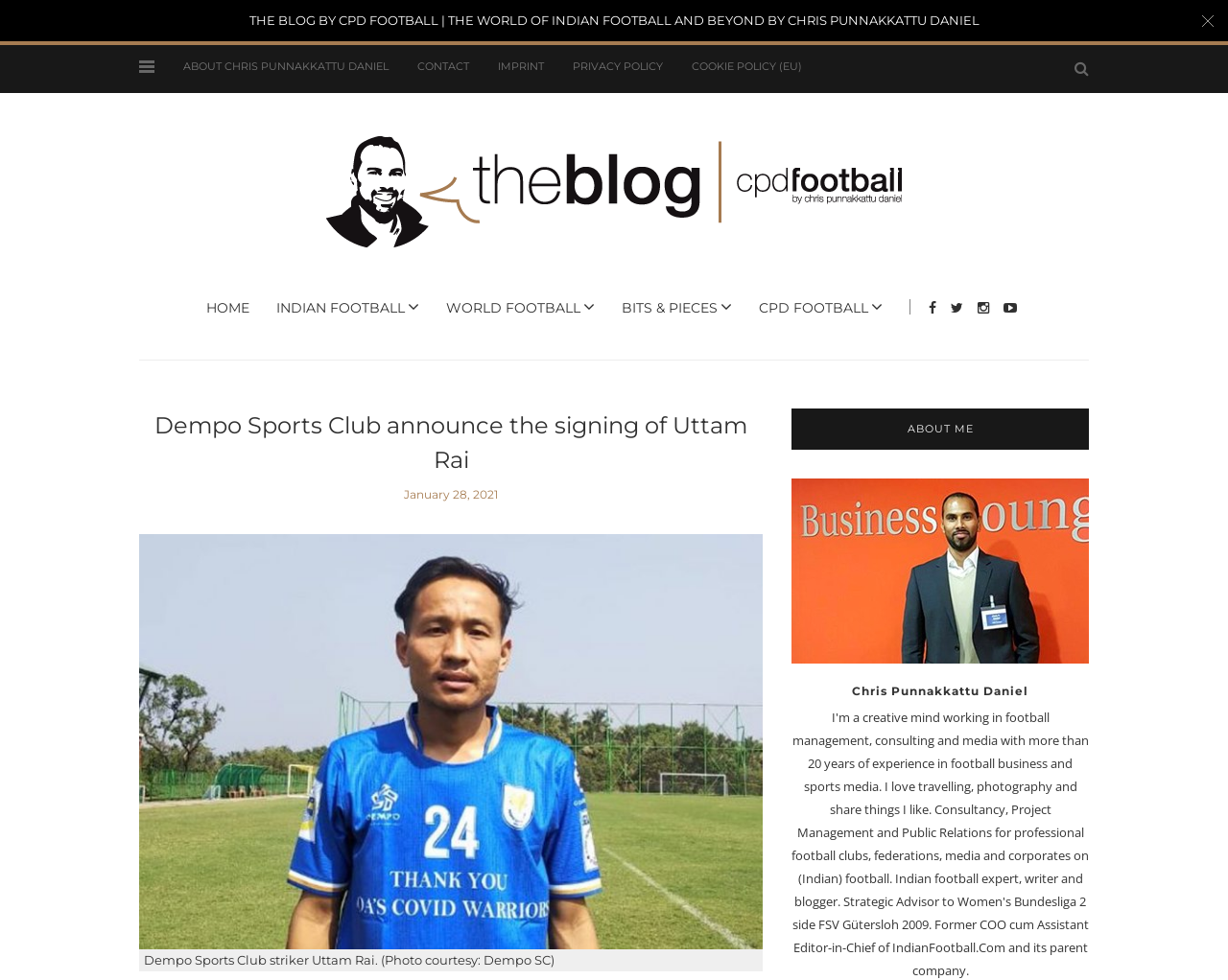Based on the image, please elaborate on the answer to the following question:
What is the category of the article?

The category of the article can be inferred from the link elements in the navigation menu. One of the links is 'INDIAN FOOTBALL', which suggests that the article is related to Indian football.